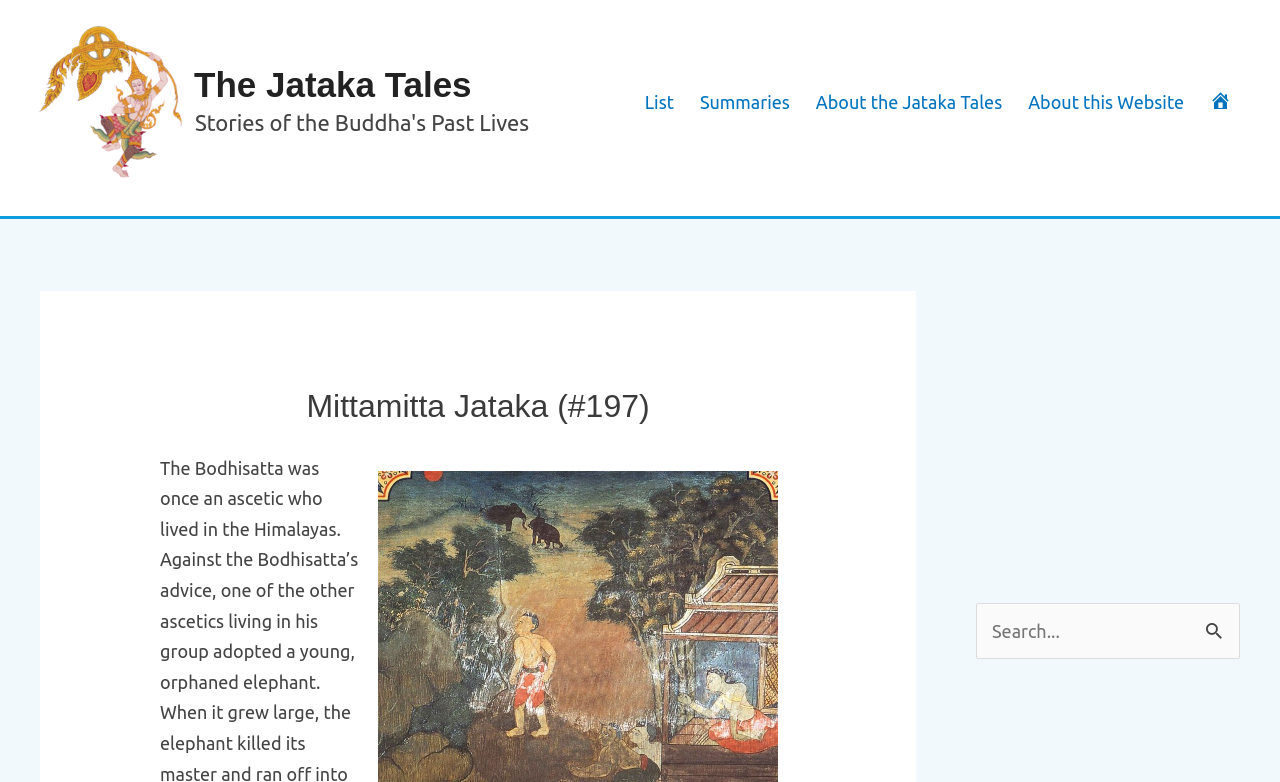Highlight the bounding box coordinates of the region I should click on to meet the following instruction: "click on List".

[0.494, 0.068, 0.537, 0.191]